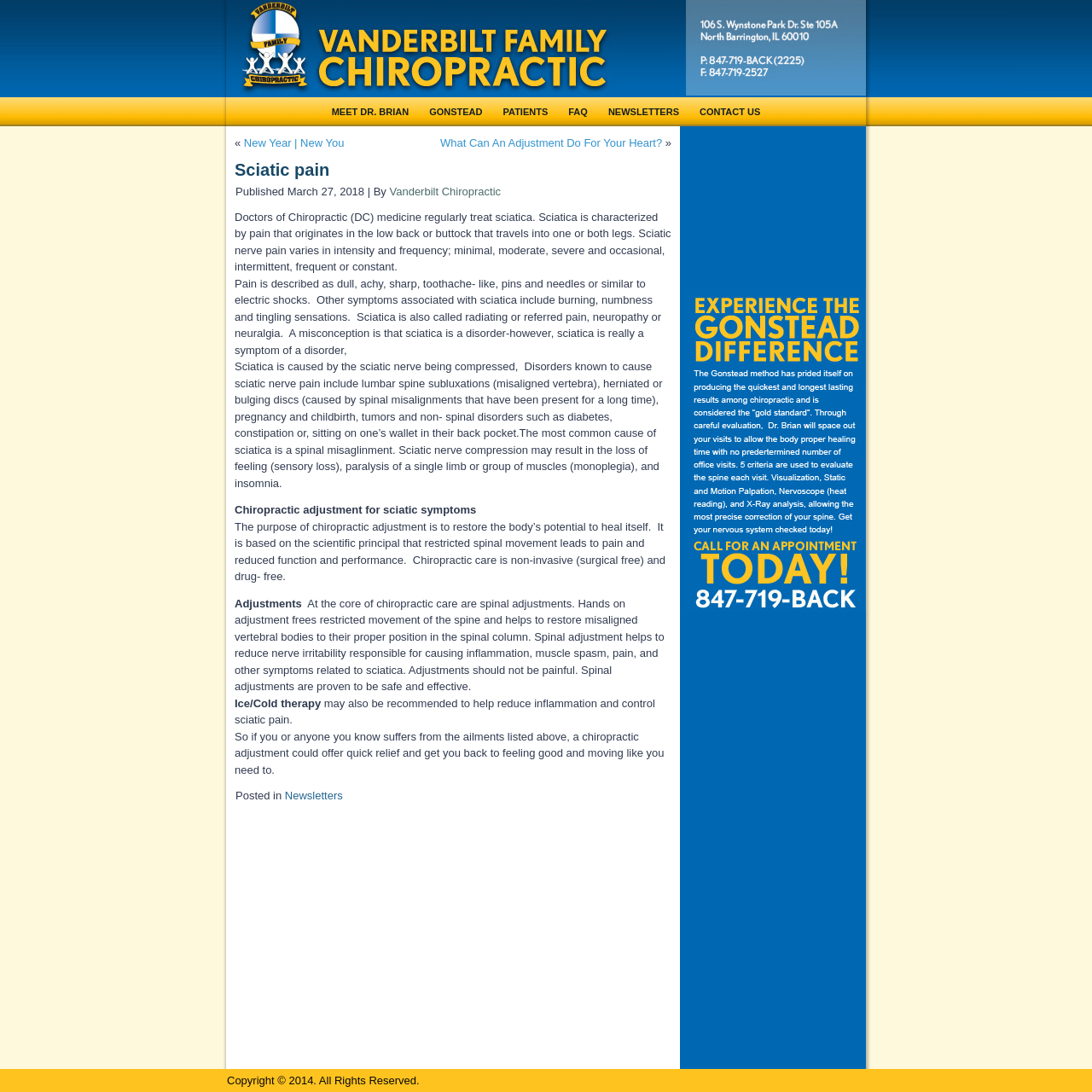Highlight the bounding box coordinates of the element you need to click to perform the following instruction: "Read the article about 'Sciatic pain'."

[0.215, 0.146, 0.615, 0.735]